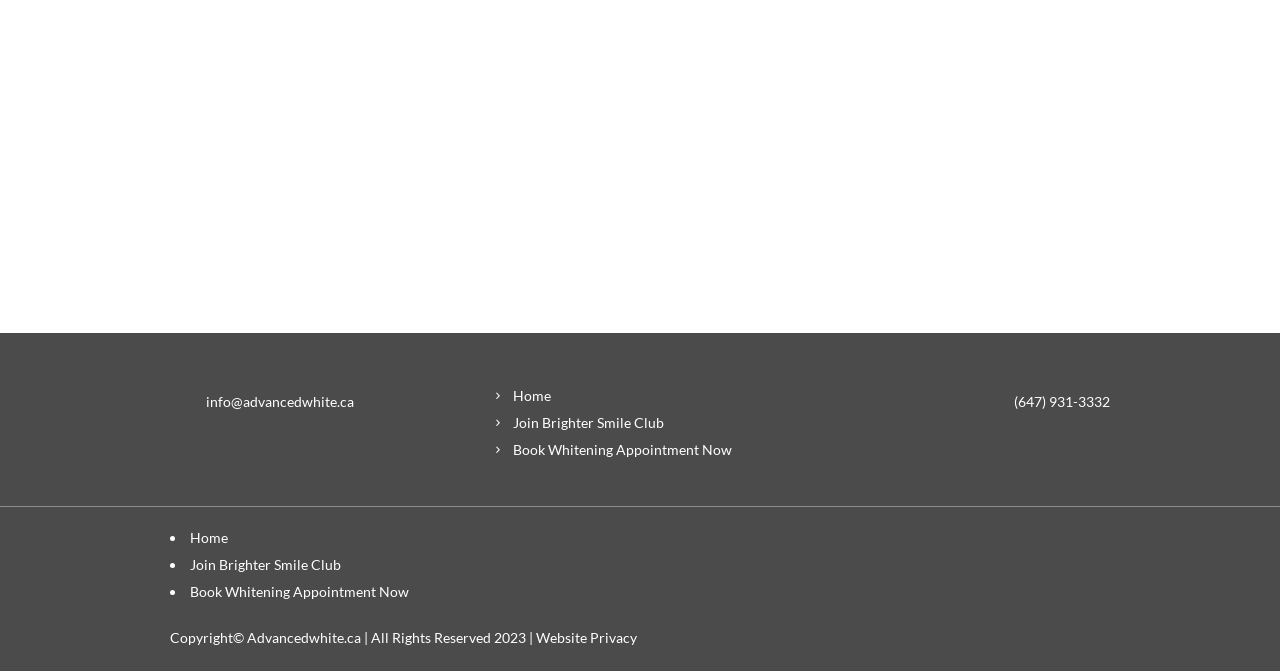Pinpoint the bounding box coordinates of the clickable element needed to complete the instruction: "Join the Brighter Smile Club". The coordinates should be provided as four float numbers between 0 and 1: [left, top, right, bottom].

[0.148, 0.828, 0.266, 0.854]